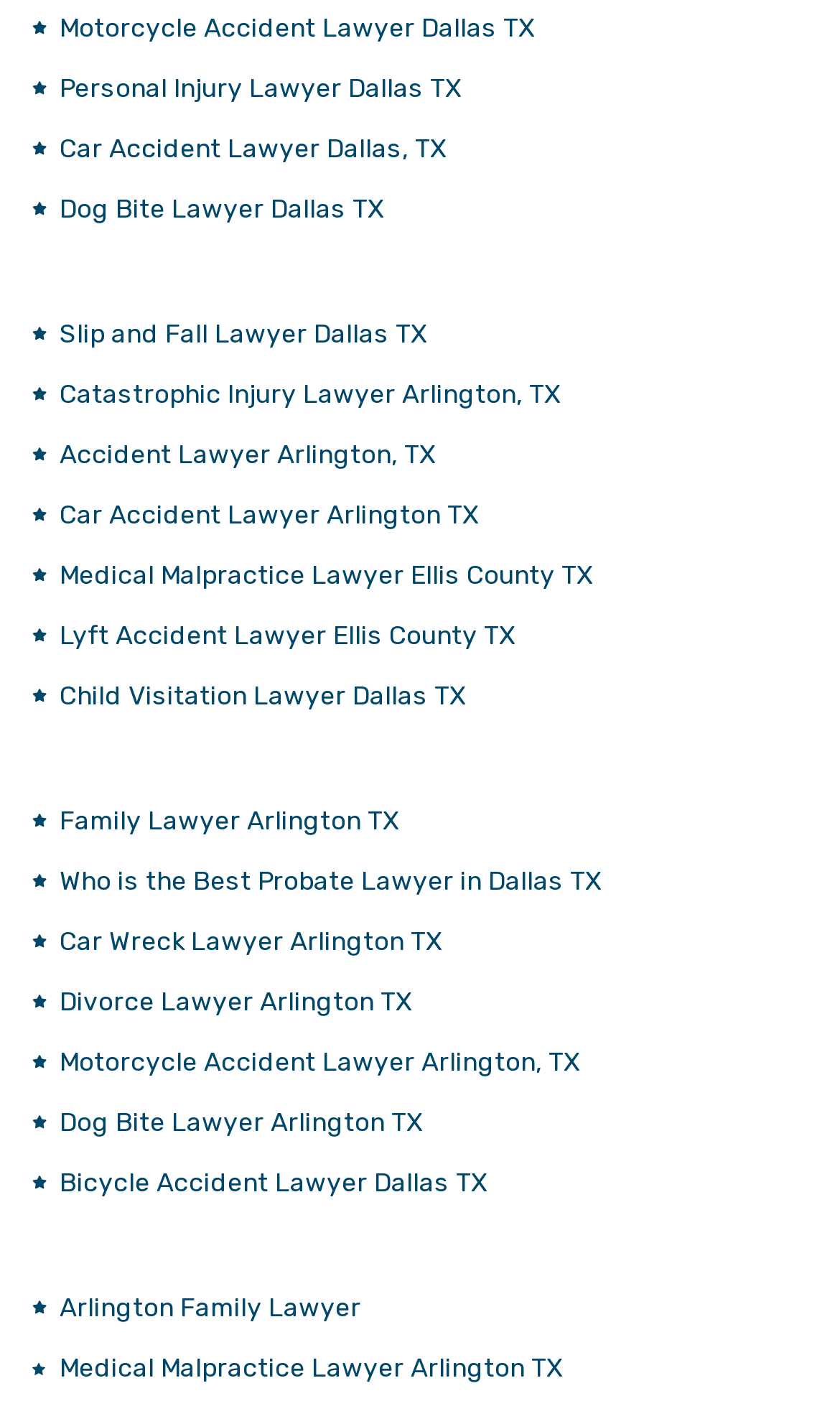What type of accident is mentioned in multiple links?
Please analyze the image and answer the question with as much detail as possible.

By examining the links, I can see that Car Accident is mentioned in multiple links, such as Car Accident Lawyer Dallas, TX, Car Accident Lawyer Arlington TX, and Car Wreck Lawyer Arlington TX. This suggests that car accidents are a common topic on this webpage.